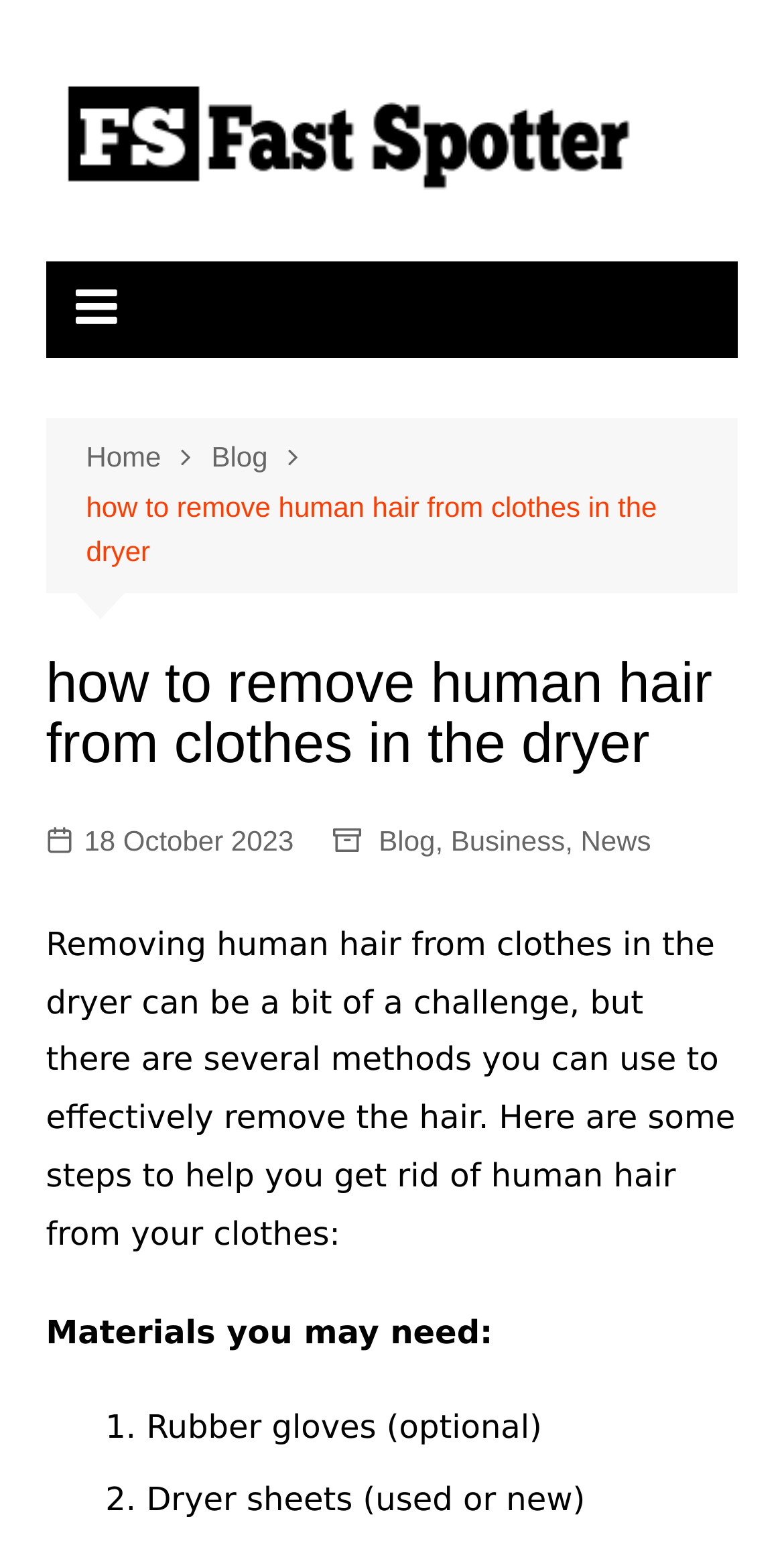Determine the bounding box of the UI component based on this description: "News". The bounding box coordinates should be four float values between 0 and 1, i.e., [left, top, right, bottom].

[0.741, 0.531, 0.83, 0.561]